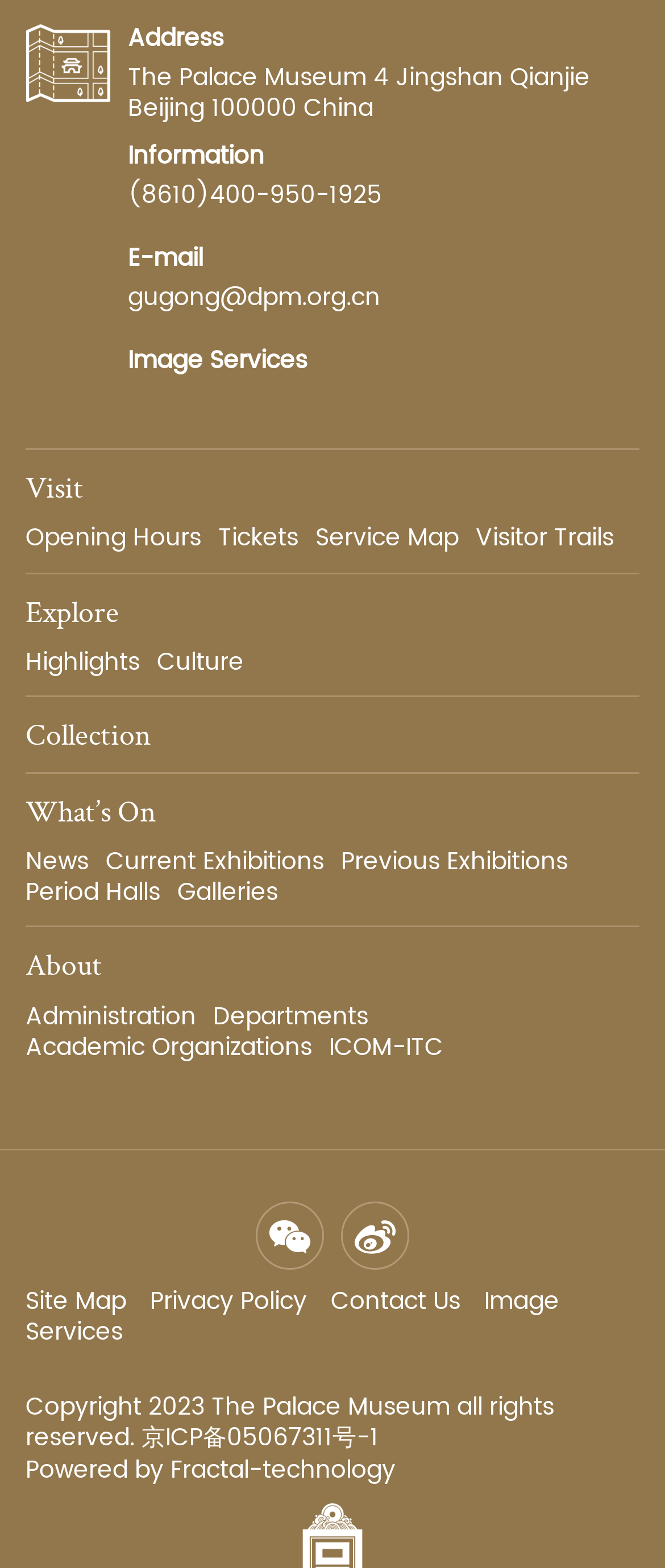Please specify the bounding box coordinates of the area that should be clicked to accomplish the following instruction: "Explore the highlights". The coordinates should consist of four float numbers between 0 and 1, i.e., [left, top, right, bottom].

[0.038, 0.41, 0.21, 0.435]